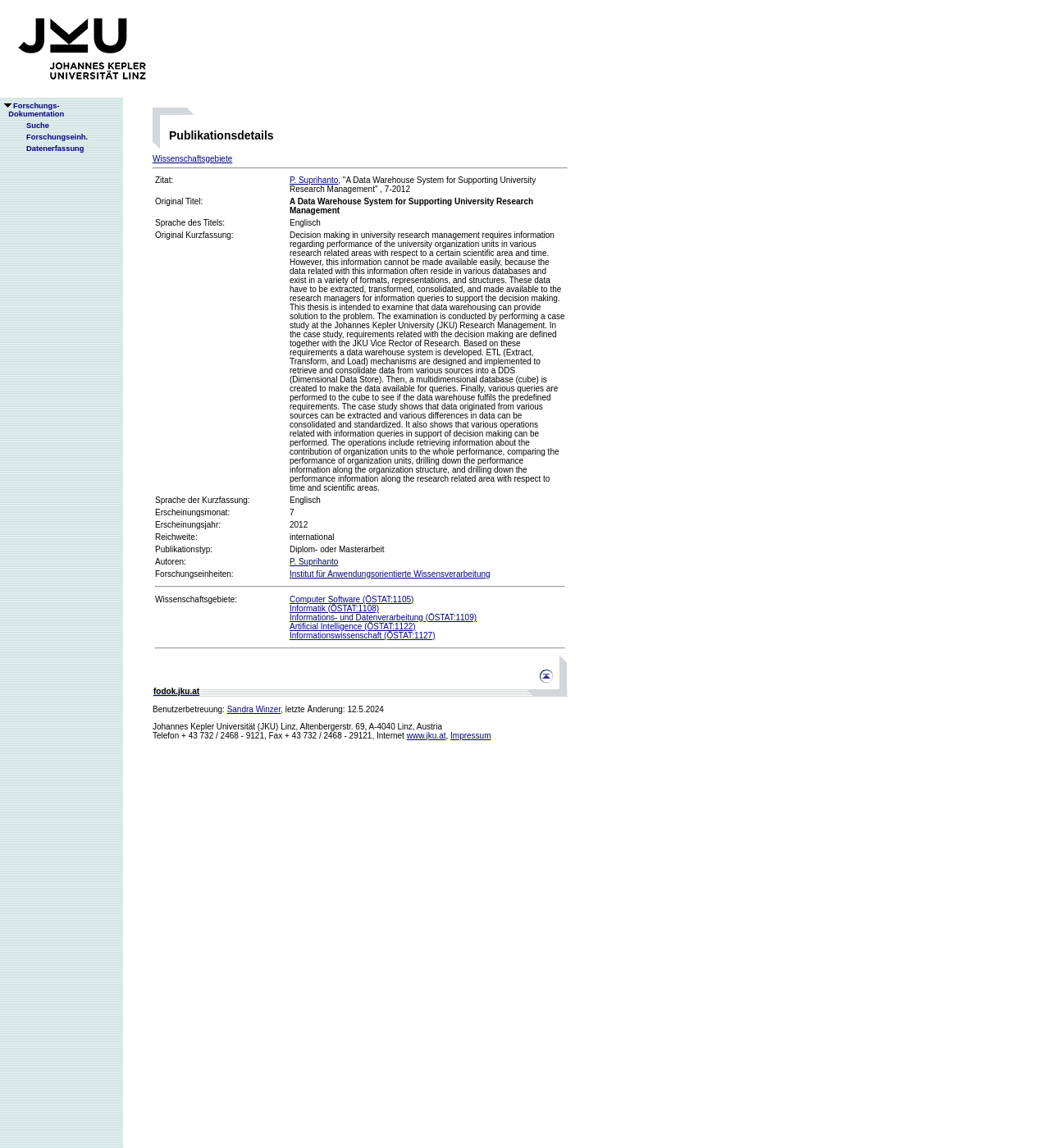Based on the visual content of the image, answer the question thoroughly: Who is the author of the publication?

The author of the publication can be found in the 'Autoren' section, which is located in the 'Publikationsdetails' table. The author is 'P. Suprihanto'.